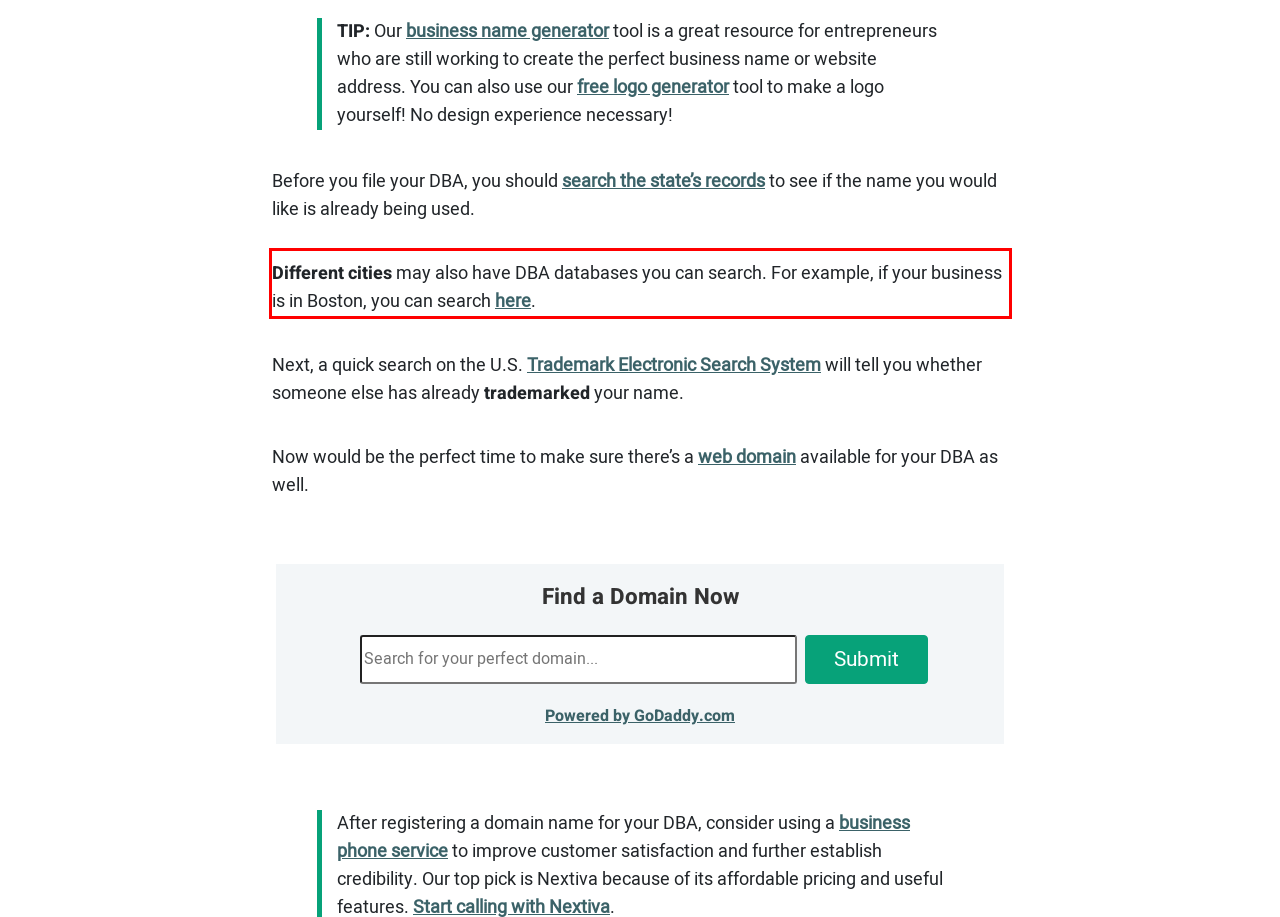Given a screenshot of a webpage with a red bounding box, extract the text content from the UI element inside the red bounding box.

Different cities may also have DBA databases you can search. For example, if your business is in Boston, you can search here.